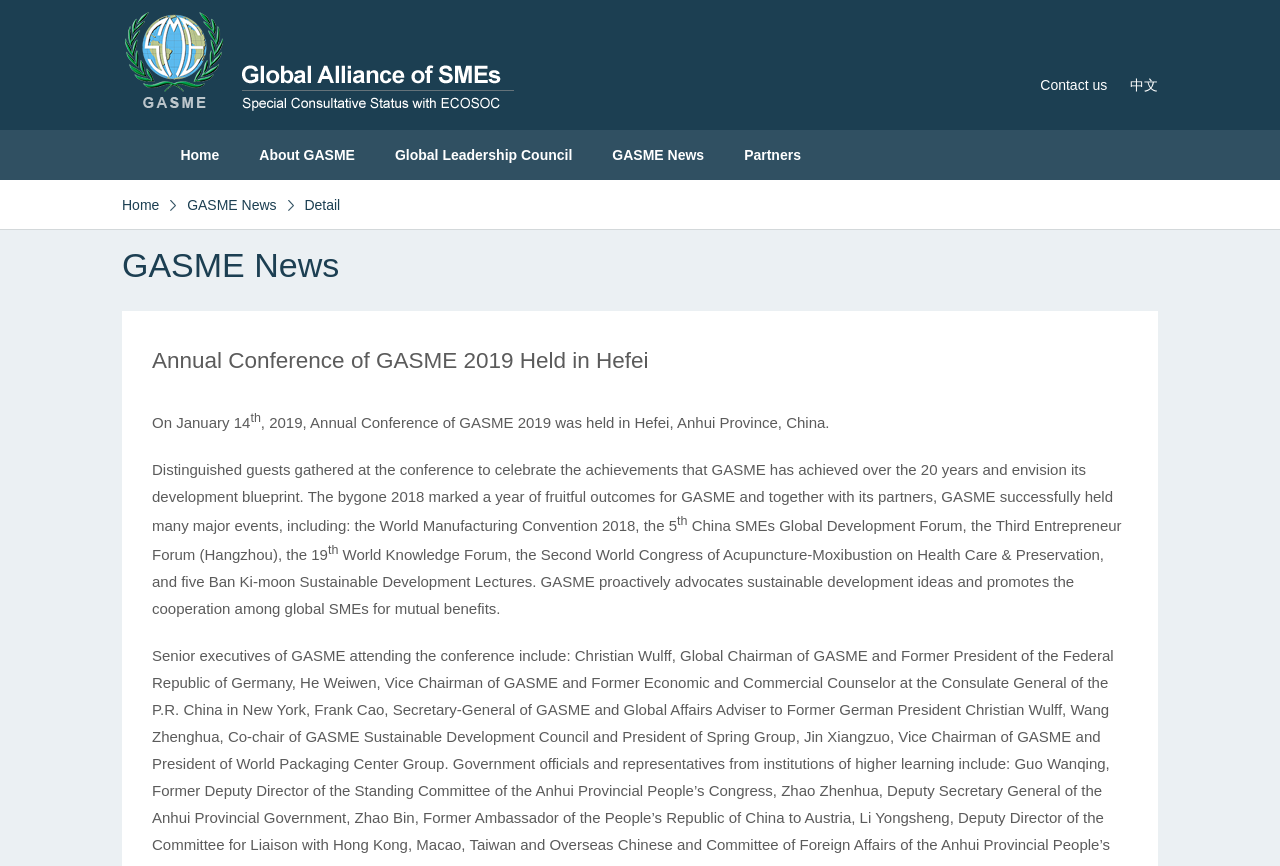Determine the bounding box coordinates for the area that should be clicked to carry out the following instruction: "Switch to Chinese version".

[0.883, 0.089, 0.905, 0.107]